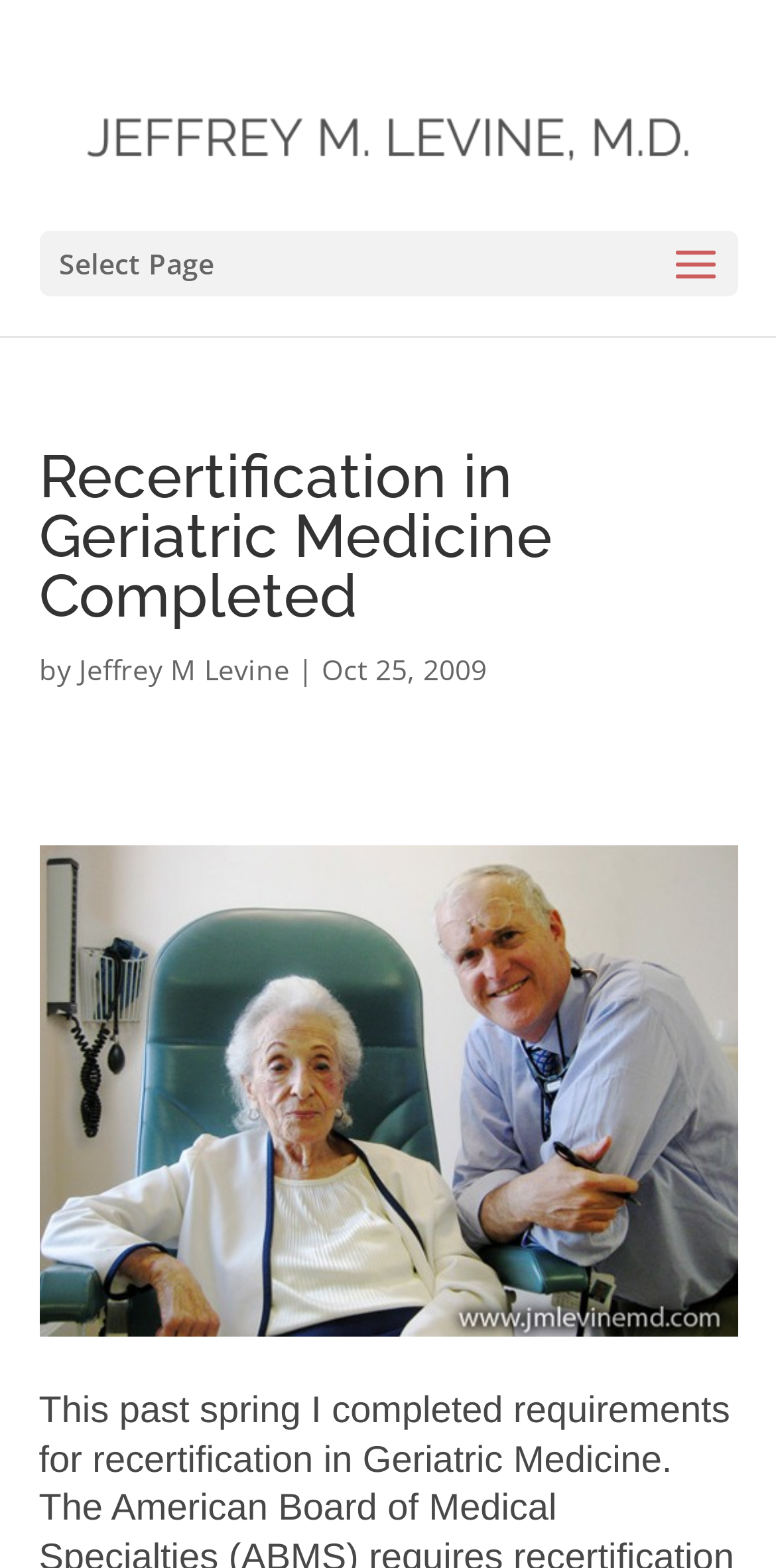Respond to the following question using a concise word or phrase: 
What is the doctor doing in the image?

with patient in wound care clinic